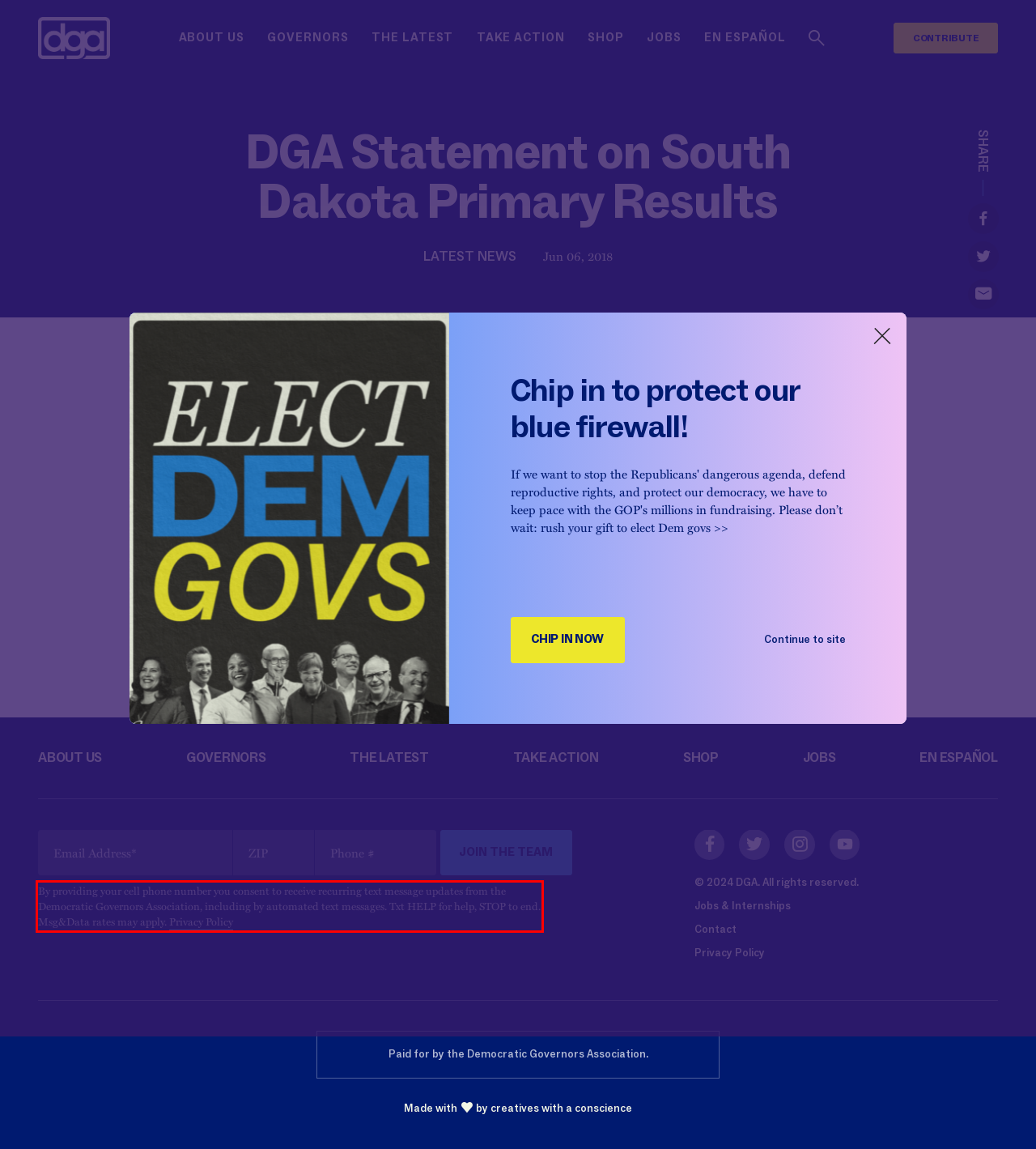From the provided screenshot, extract the text content that is enclosed within the red bounding box.

By providing your cell phone number you consent to receive recurring text message updates from the Democratic Governors Association, including by automated text messages. Txt HELP for help, STOP to end. Msg&Data rates may apply. Privacy Policy